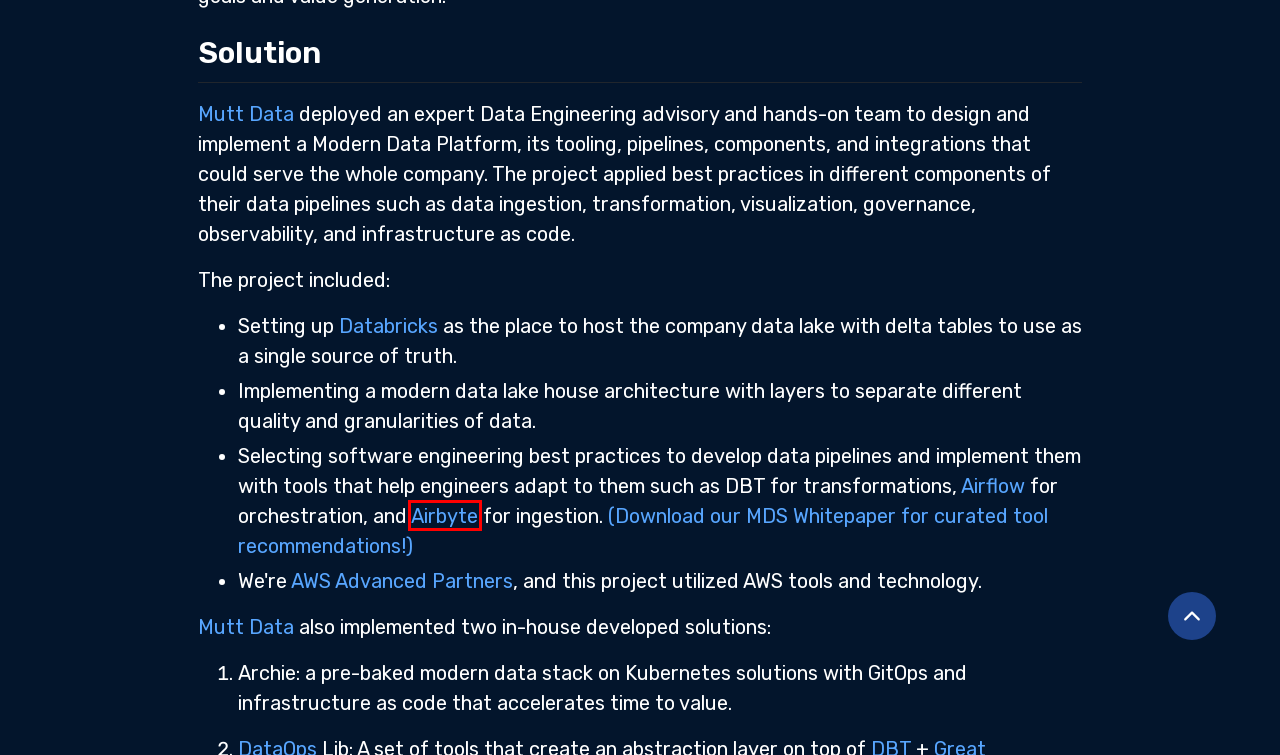Analyze the screenshot of a webpage featuring a red rectangle around an element. Pick the description that best fits the new webpage after interacting with the element inside the red bounding box. Here are the candidates:
A. The Data and AI Company — Databricks
B. Mutt Data | Custom Modern Data Stacks for Every Business Goal
C. Airbyte | Open-Source Data Integration Platform | ELT tool
D. Mutt Data | Success Case: Addi
E. Mutt Data | Unlock the Power of Data with Our Modern Data Stack Whitepapers
F. Mutt Data | Boost your business with Machine Learning & AI
G. Why Airflow is our go-to tool for modern workflow management | Mutt Data Blog
H. Addi | Compra ahora, paga después

C